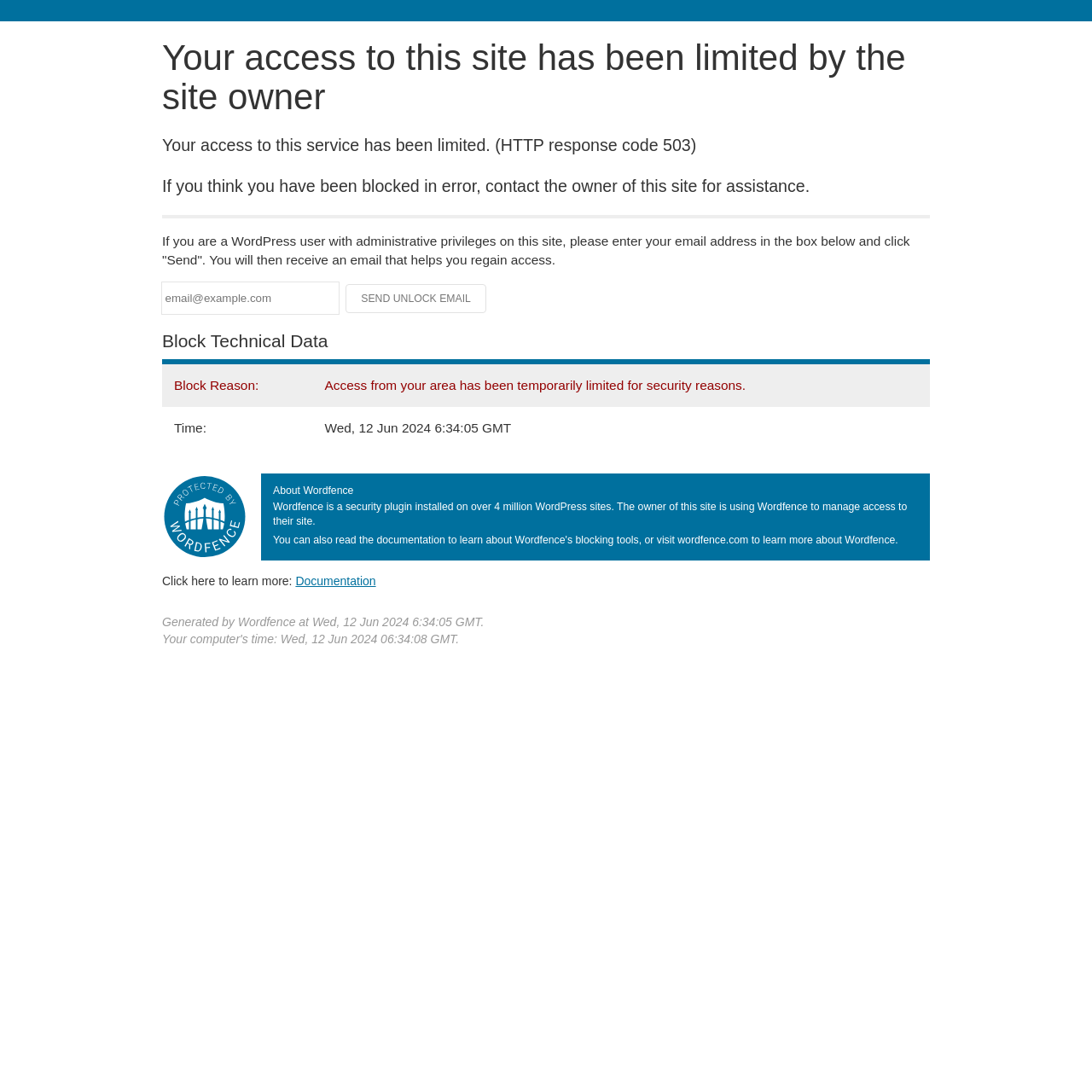Please provide a detailed answer to the question below based on the screenshot: 
What is the reason for the site access limitation?

The reason for the site access limitation is mentioned in the table under 'Block Technical Data' section, where it says 'Access from your area has been temporarily limited for security reasons.'